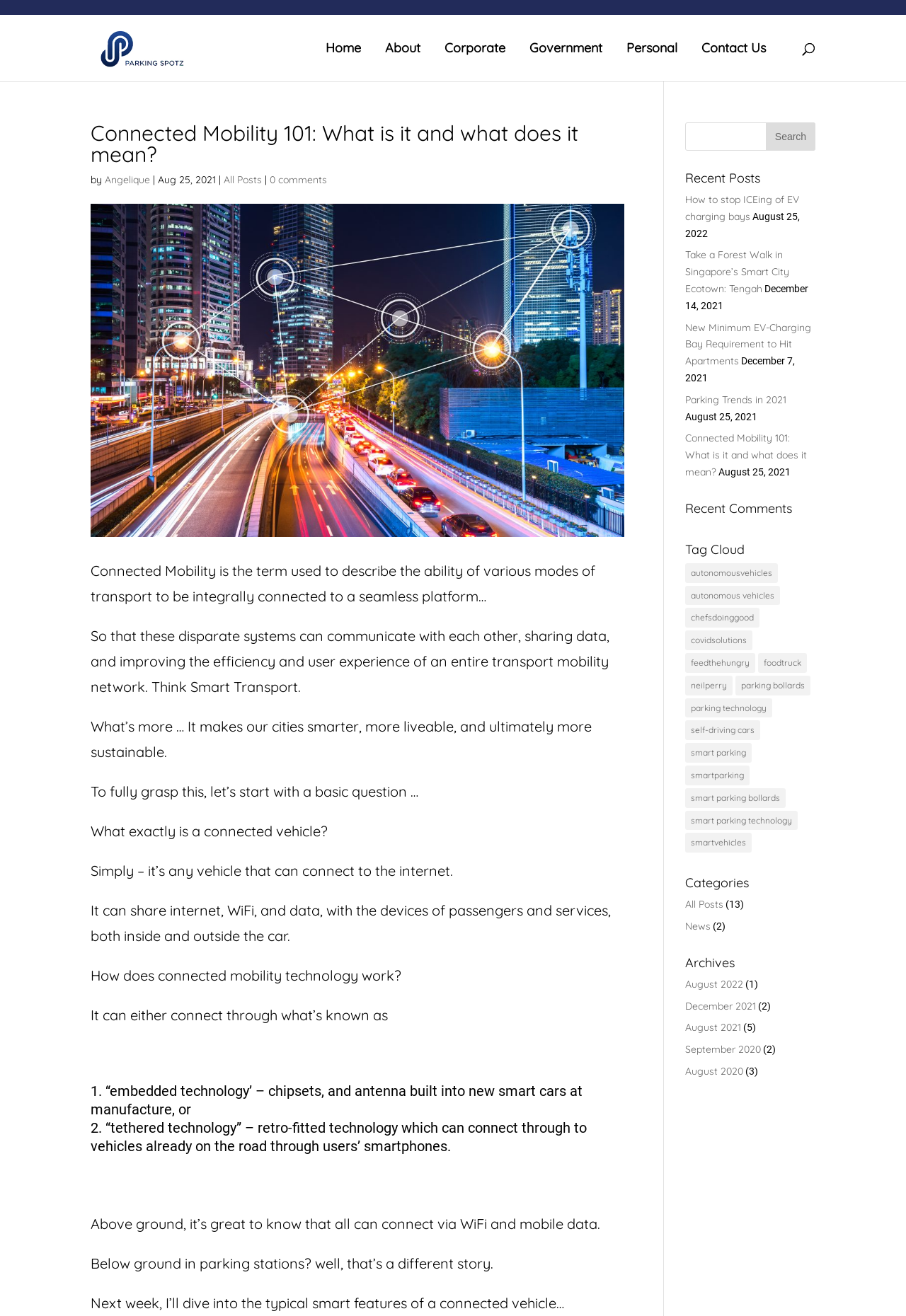Please determine the bounding box coordinates of the element's region to click in order to carry out the following instruction: "Visit the 'Home' page". The coordinates should be four float numbers between 0 and 1, i.e., [left, top, right, bottom].

None